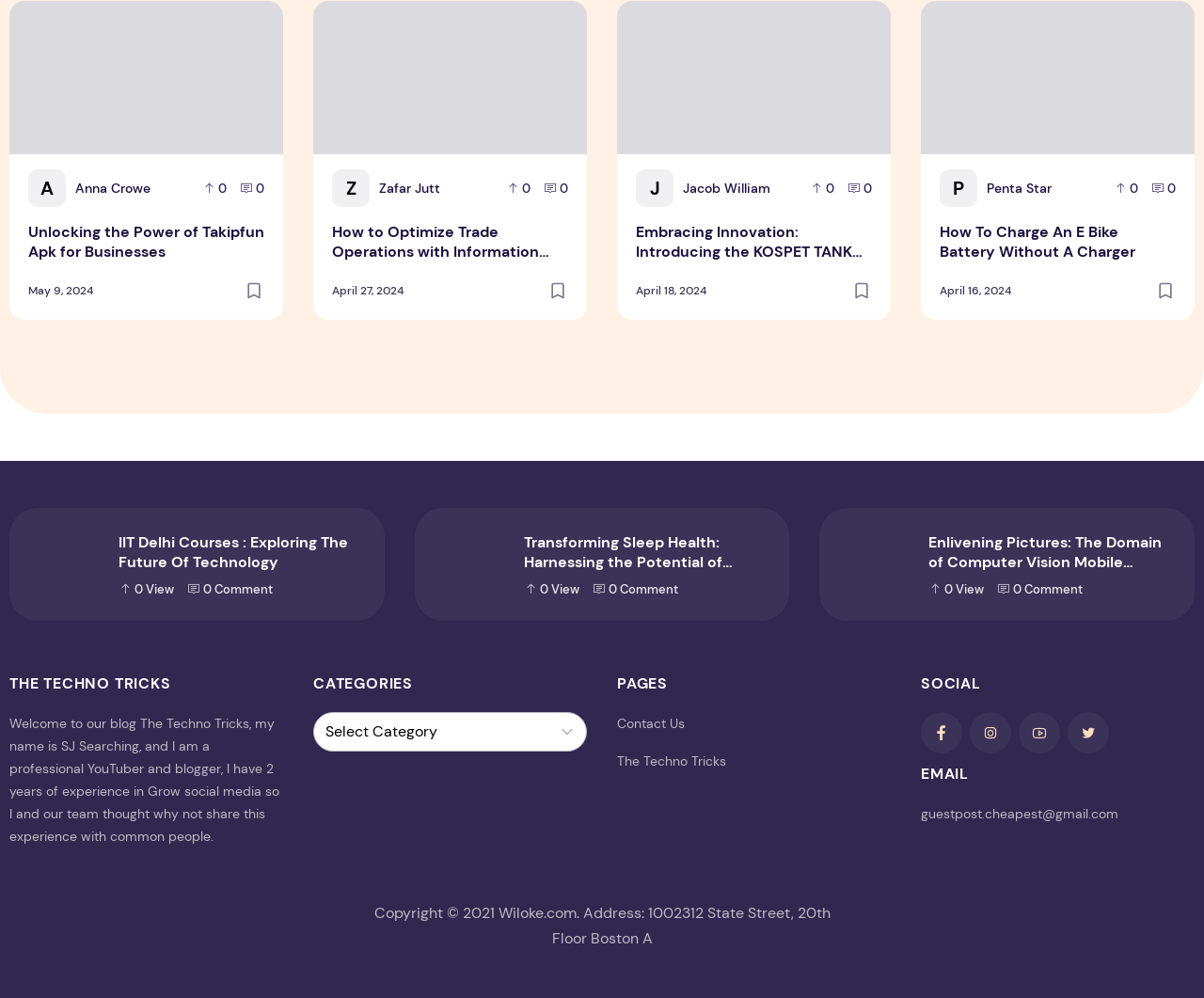Pinpoint the bounding box coordinates of the element that must be clicked to accomplish the following instruction: "Select a category from the dropdown menu". The coordinates should be in the format of four float numbers between 0 and 1, i.e., [left, top, right, bottom].

[0.26, 0.714, 0.488, 0.754]